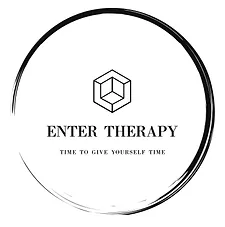Utilize the information from the image to answer the question in detail:
What is the font style of the brand name?

The logo prominently displays the brand name 'ENTER THERAPY' in bold, clear font, conveying a sense of professionalism and approachability.